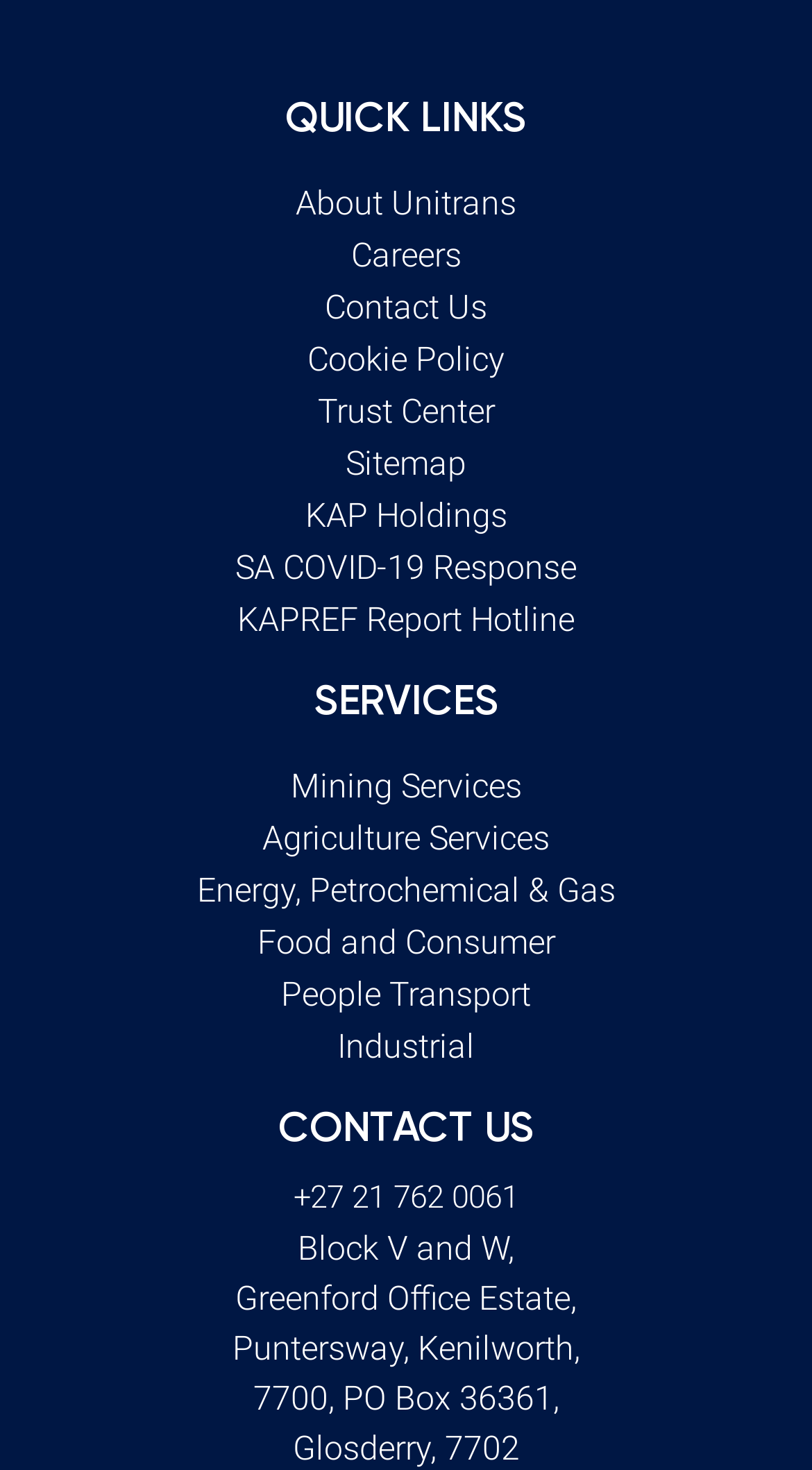From the screenshot, find the bounding box of the UI element matching this description: "Contact". Supply the bounding box coordinates in the form [left, top, right, bottom], each a float between 0 and 1.

None